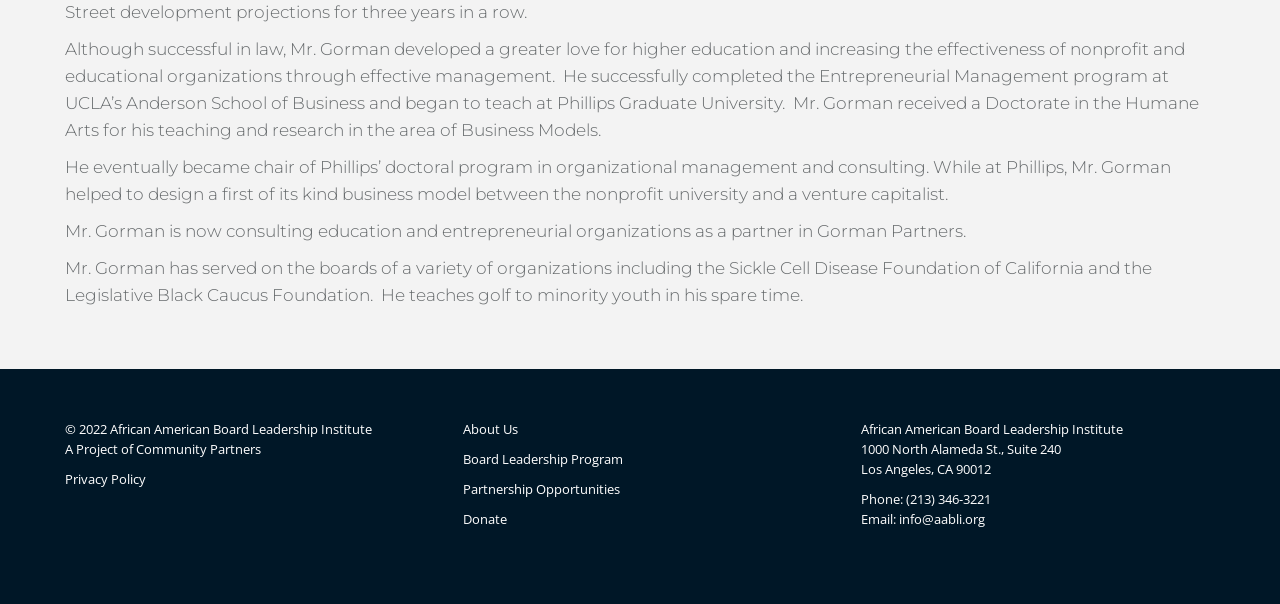What is the name of the organization Mr. Gorman is affiliated with?
We need a detailed and meticulous answer to the question.

The text mentions that Mr. Gorman is affiliated with the African American Board Leadership Institute, which is also evident from the footer section of the webpage that displays the organization's name and contact information.